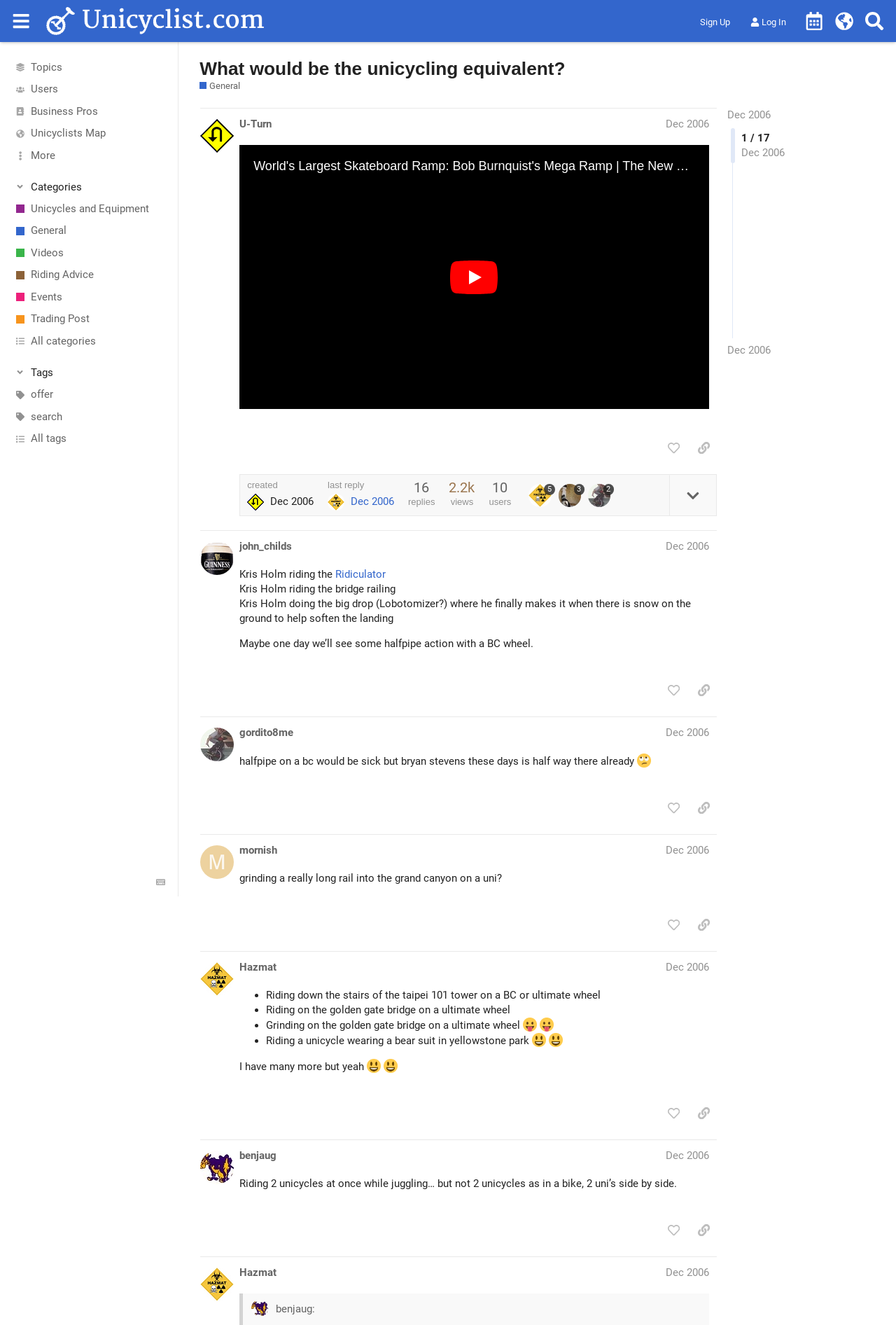Please specify the bounding box coordinates of the region to click in order to perform the following instruction: "Like the post".

[0.737, 0.329, 0.766, 0.347]